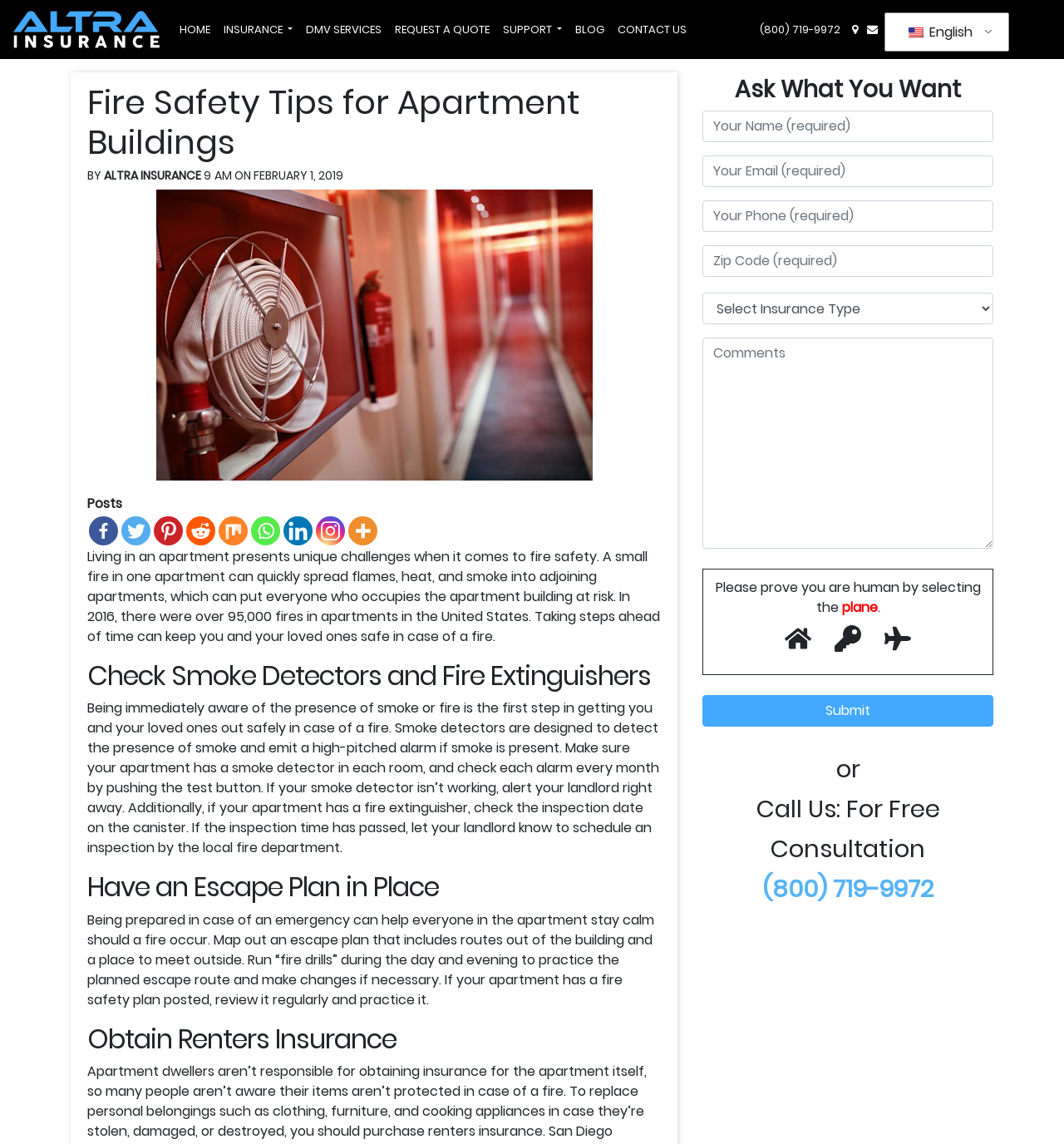Please indicate the bounding box coordinates for the clickable area to complete the following task: "Click the 'REQUEST A QUOTE' link". The coordinates should be specified as four float numbers between 0 and 1, i.e., [left, top, right, bottom].

[0.365, 0.013, 0.466, 0.039]